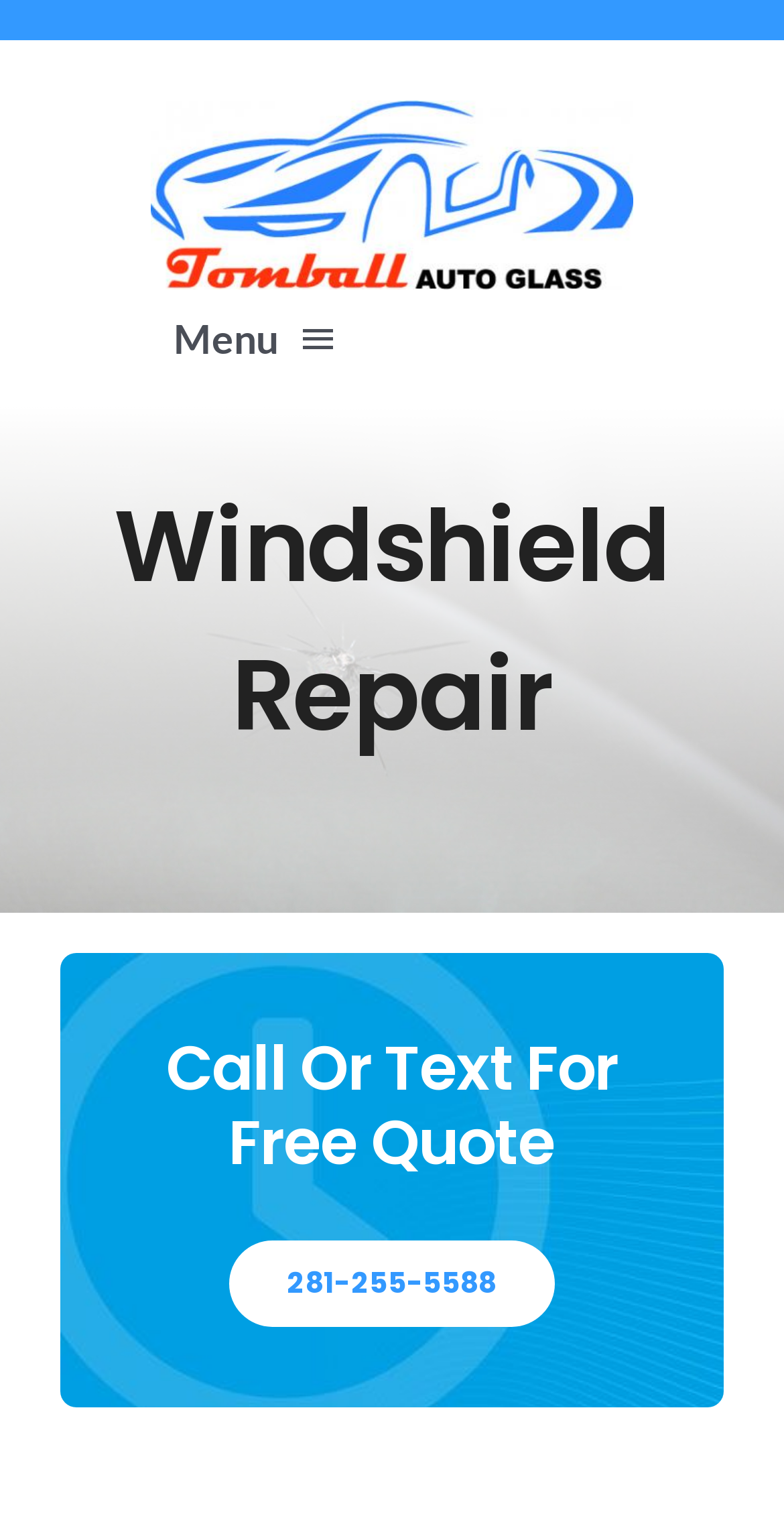Summarize the webpage in an elaborate manner.

The webpage is about Windshield Repair and Tomball Auto Glass. At the top left corner, there is a logo link labeled "Autoglasslogo". Next to it, on the top left section, there is a navigation menu labeled "tag-new" with a button to expand or collapse it. The menu contains links to different services, including Windshield Replacement, Windshield Repair, Window tint, About Us, and Contact Us, which are arranged vertically from top to bottom.

Below the navigation menu, there is a heading that reads "Windshield Repair". Further down, there is another heading that says "Call Or Text For Free Quote", followed by a phone number "281-255-5588" in a static text element. The phone number is positioned near the bottom of the page, slightly above the middle section.